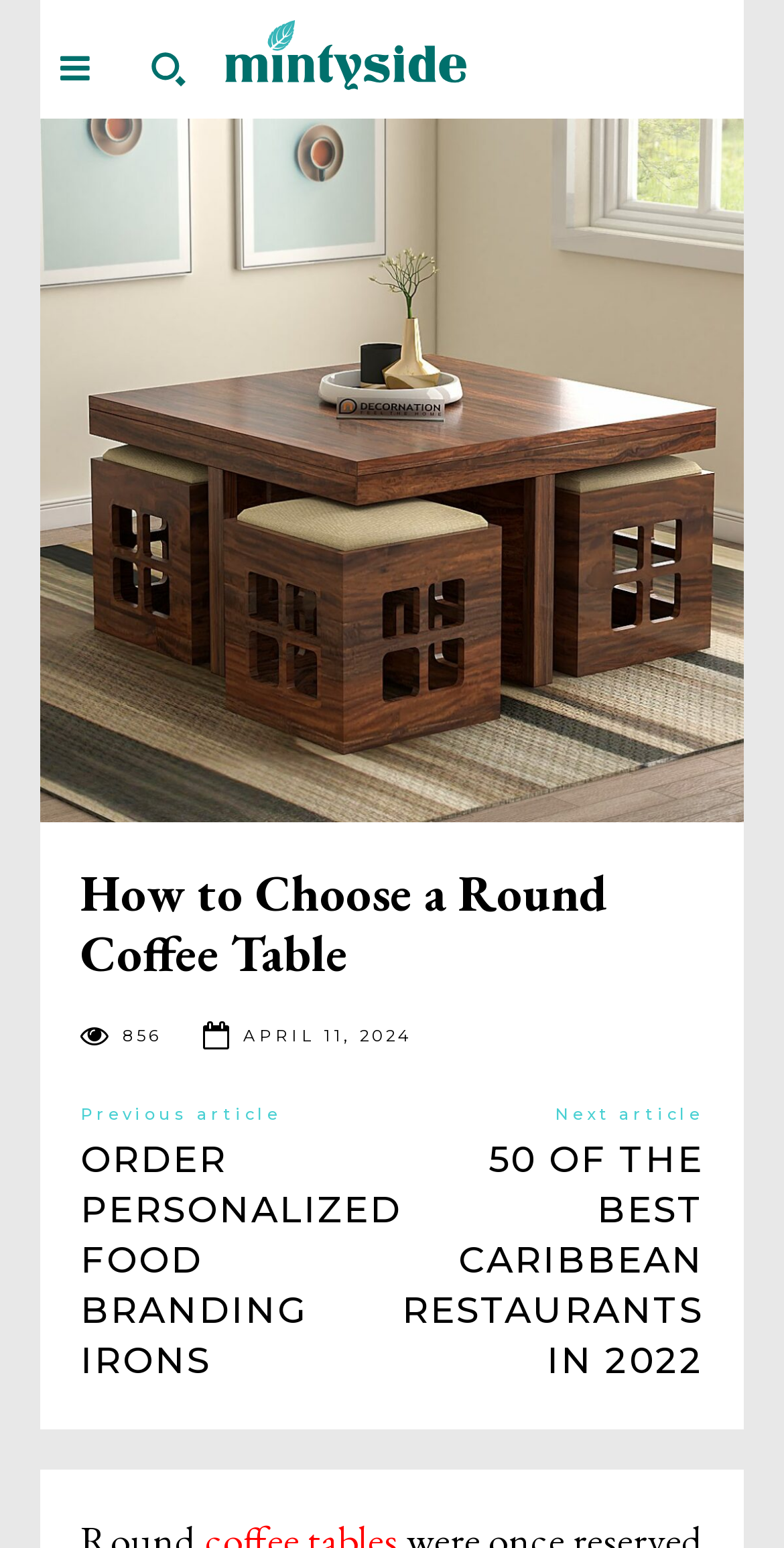Illustrate the webpage's structure and main components comprehensively.

The webpage is about choosing a round coffee table, with a prominent image at the top left corner, taking up about 5% of the screen. Below this image, there is a horizontal link bar that spans about 30% of the screen width, containing a smaller image. 

The main content area is divided into two sections. On the left side, there is a heading "How to Choose a Round Coffee Table" situated about halfway down the screen. Below the heading, there are two lines of text, with the first line showing the number "856" and the second line displaying the date "APRIL 11, 2024". 

On the right side of the main content area, there are two links, one above the other, with the top link labeled "ORDER PERSONALIZED FOOD BRANDING IRONS" and the bottom link labeled "50 OF THE BEST CARIBBEAN RESTAURANTS IN 2022". These links are positioned near the bottom of the screen, with the top link starting from about 10% of the screen width and the bottom link starting from about 50% of the screen width. 

There are also two small text labels, "Previous article" and "Next article", situated near the bottom of the screen, on the left and right sides, respectively, serving as navigation aids.